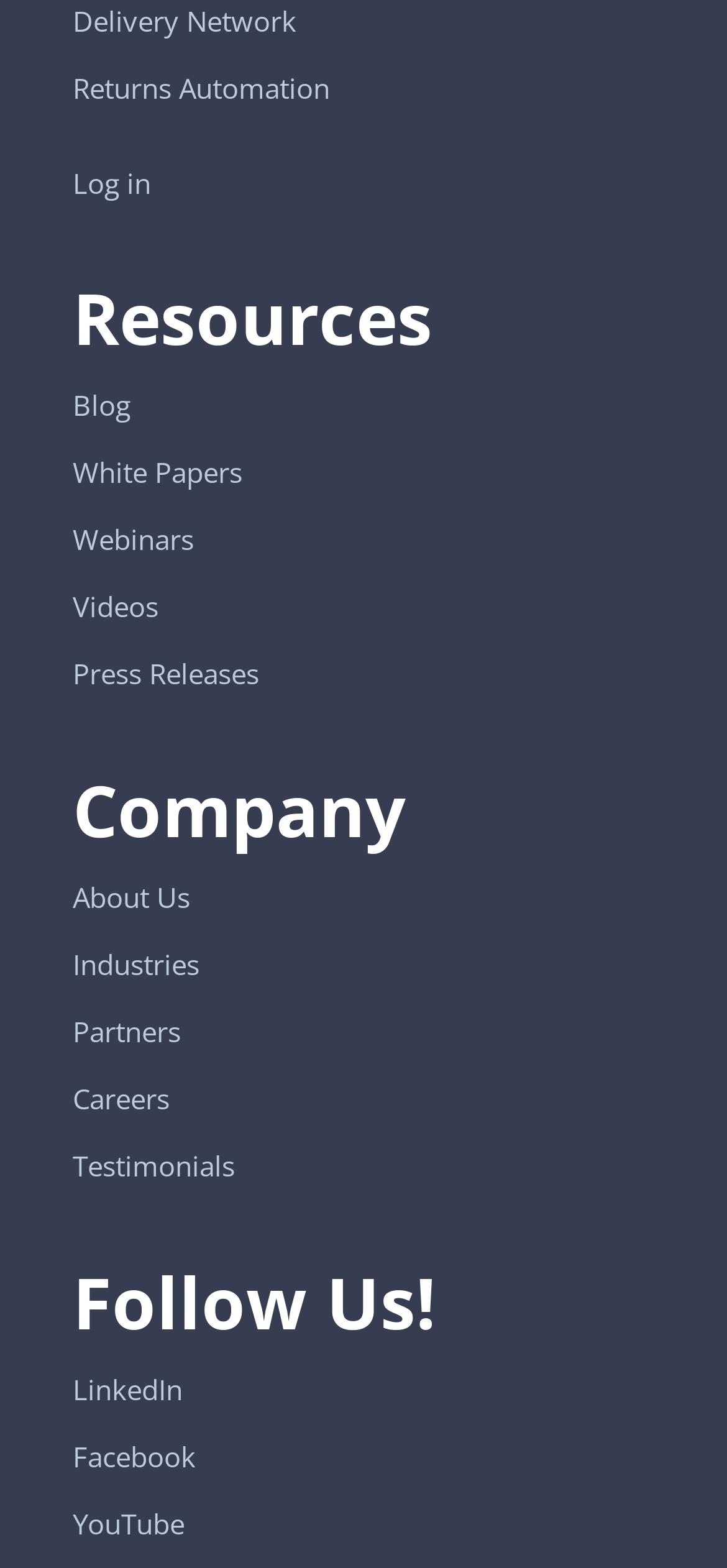Please predict the bounding box coordinates of the element's region where a click is necessary to complete the following instruction: "Follow on LinkedIn". The coordinates should be represented by four float numbers between 0 and 1, i.e., [left, top, right, bottom].

[0.1, 0.874, 0.251, 0.898]